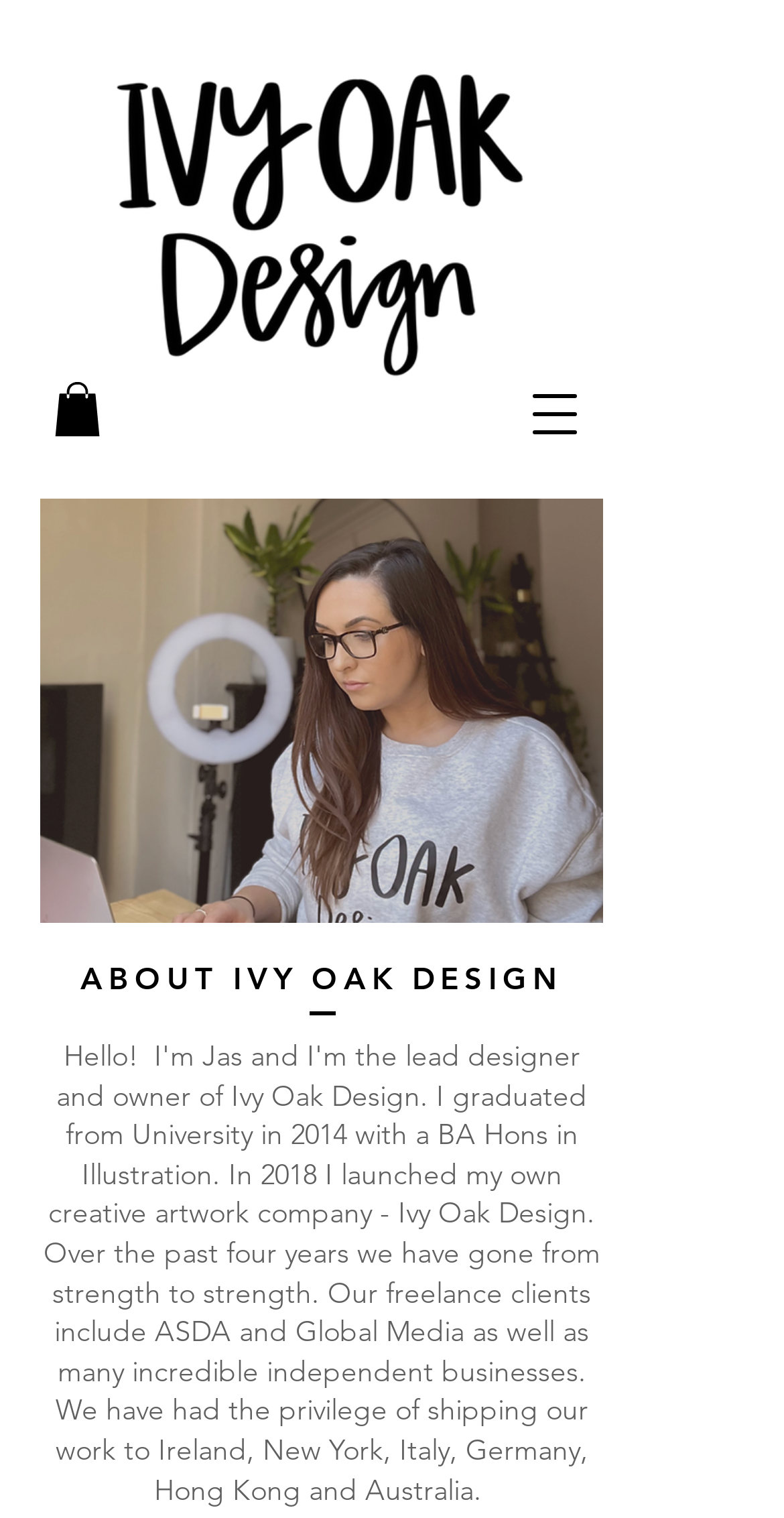Is the design company based in a specific location?
Provide a detailed and extensive answer to the question.

The meta description mentions that IVY OAK is based in Derbyshire, which suggests that the design company has a specific location. Although the webpage does not explicitly mention the location, the meta description provides this information.